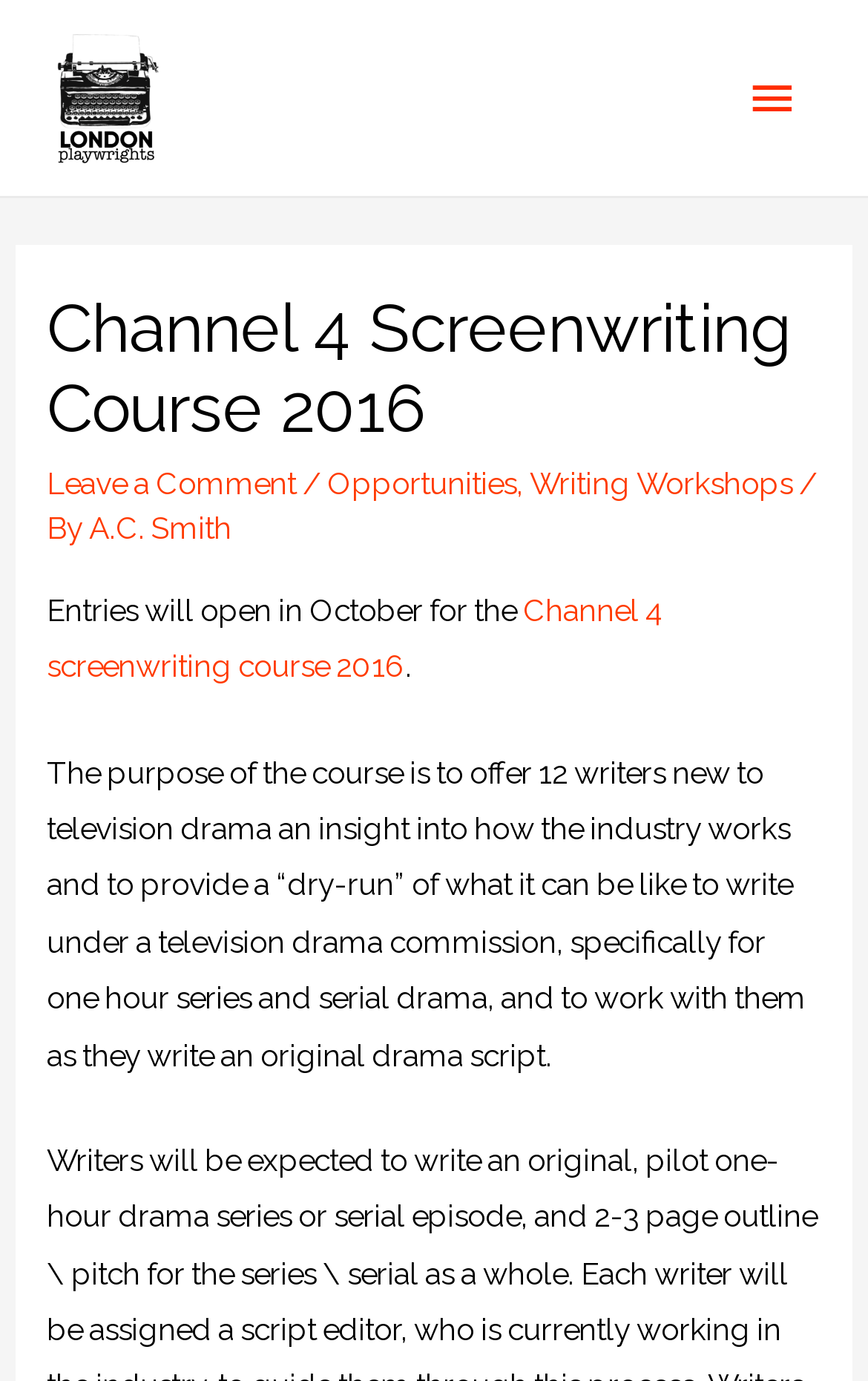Identify the bounding box coordinates for the UI element mentioned here: "Channel 4 screenwriting course 2016". Provide the coordinates as four float values between 0 and 1, i.e., [left, top, right, bottom].

[0.054, 0.429, 0.764, 0.495]